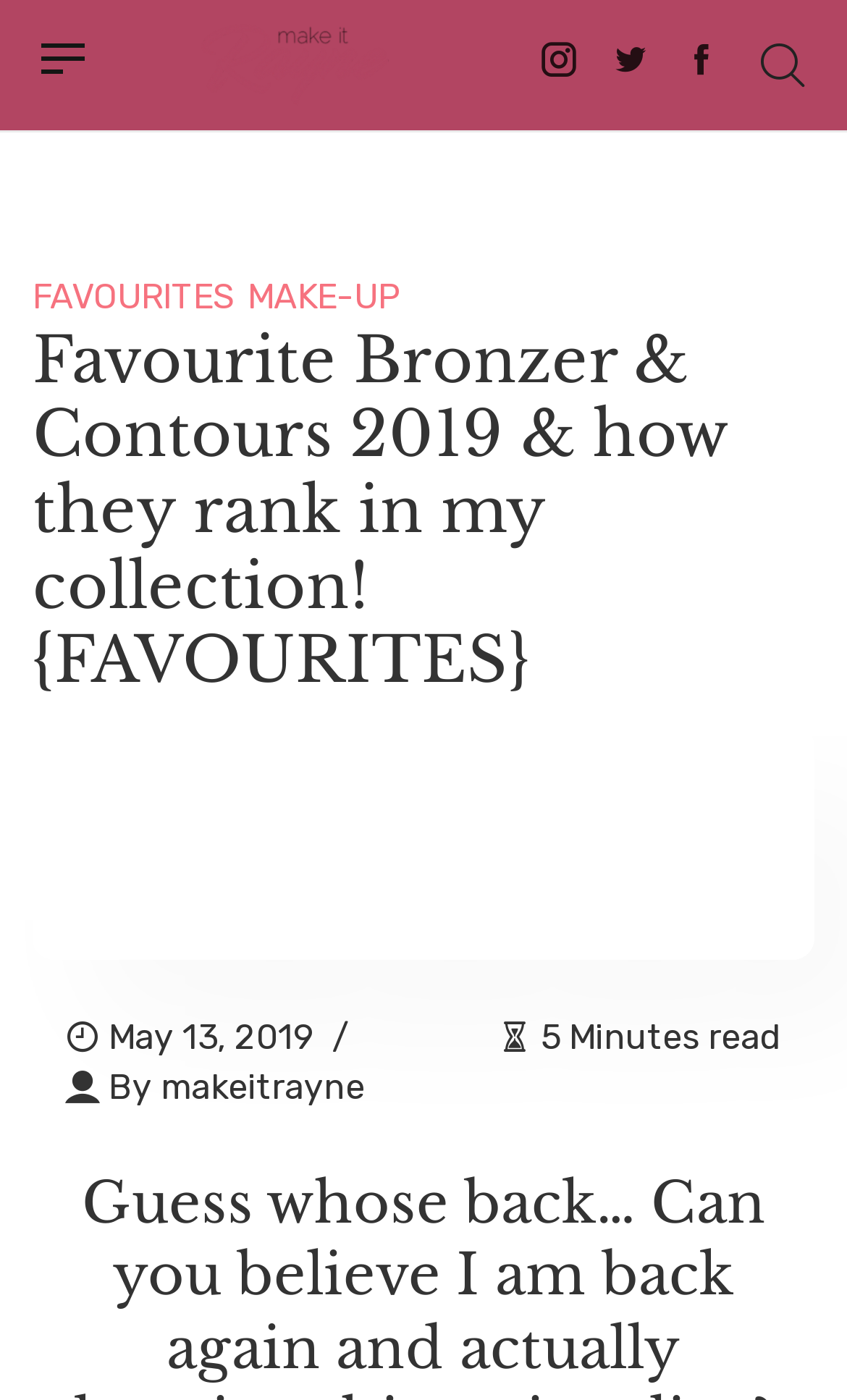Identify and generate the primary title of the webpage.

Favourite Bronzer & Contours 2019 & how they rank in my collection! {FAVOURITES}